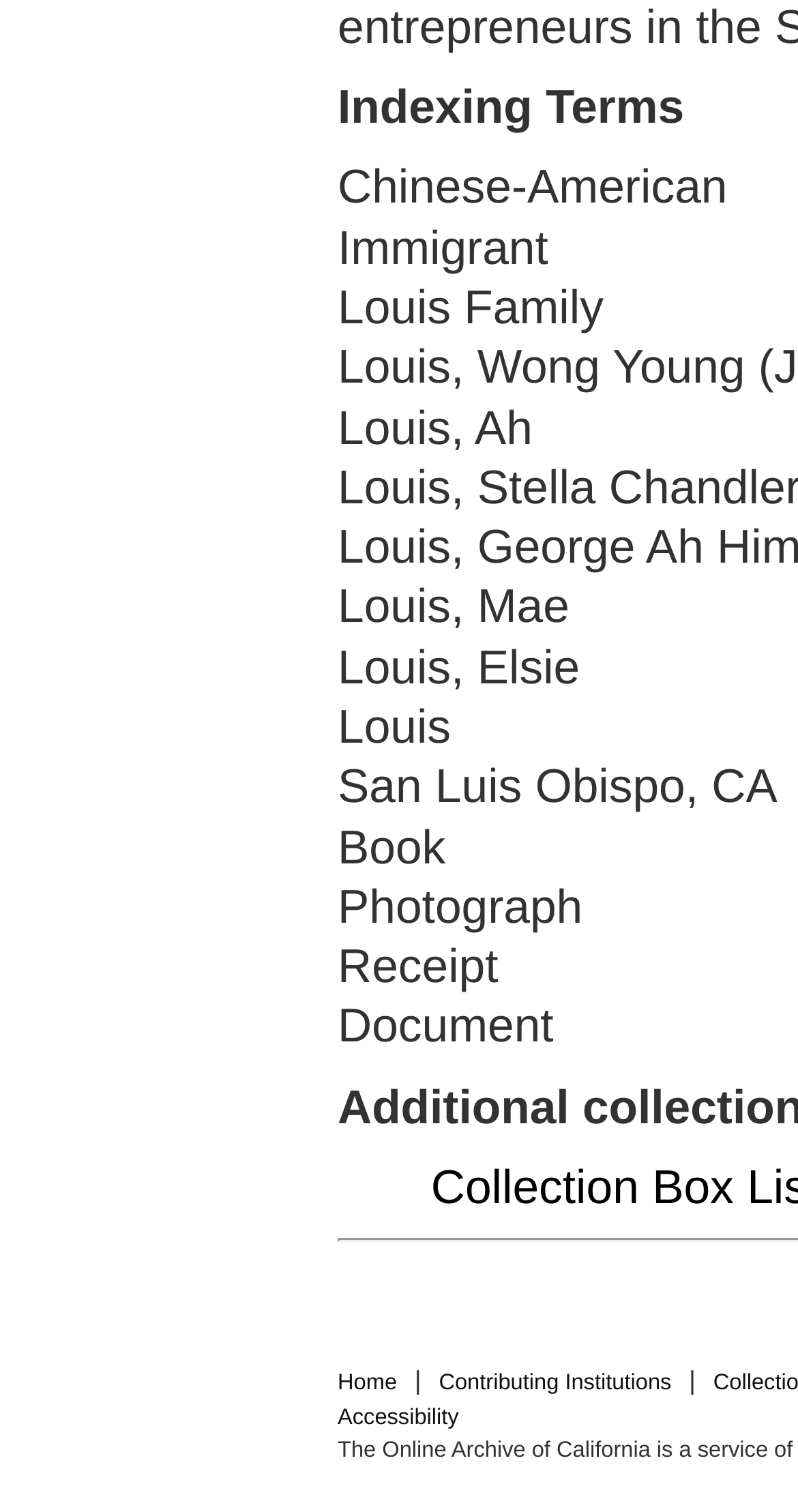How many navigation links are at the bottom?
Give a single word or phrase answer based on the content of the image.

3